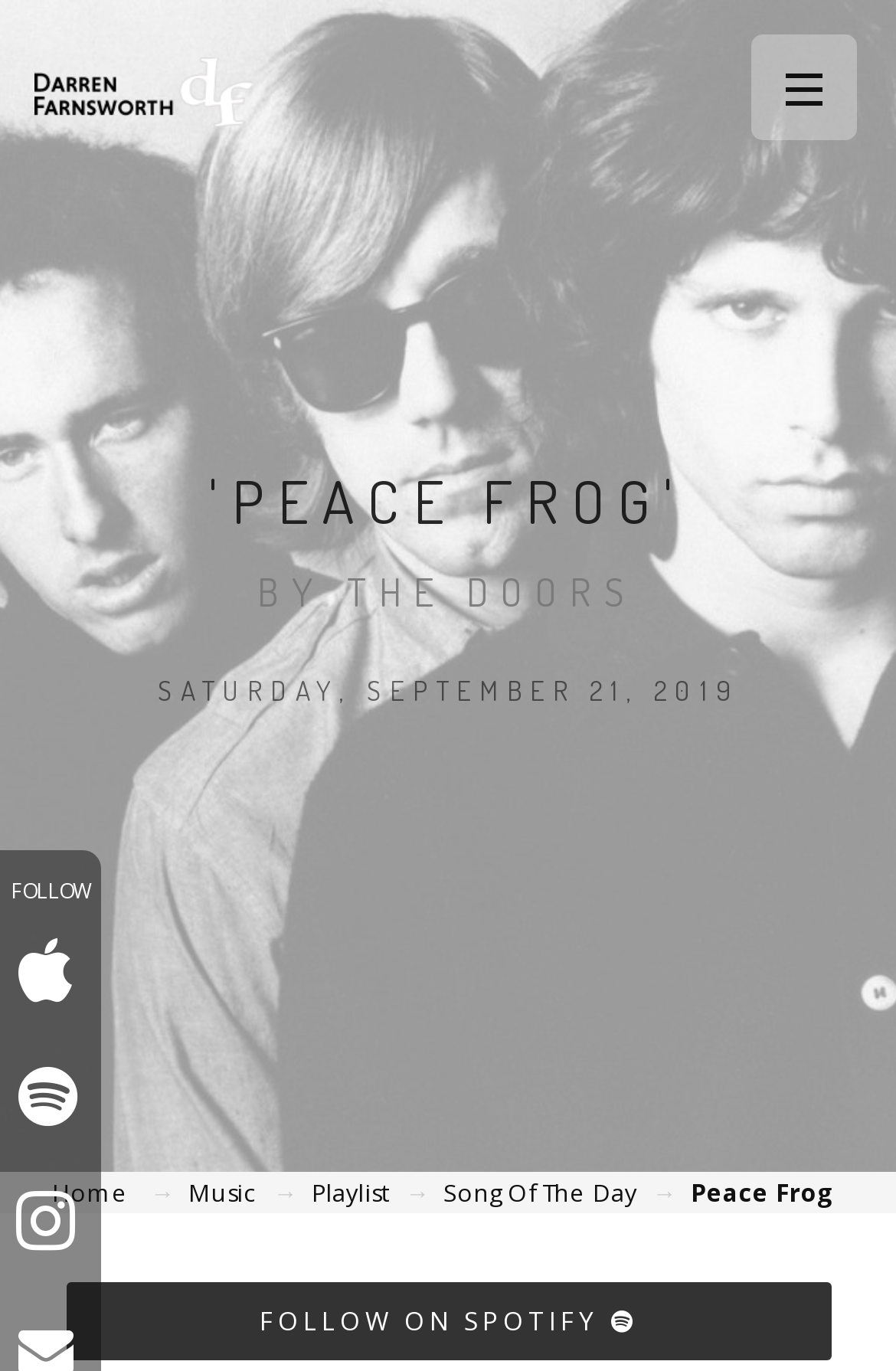Please identify the bounding box coordinates of the clickable area that will allow you to execute the instruction: "View the 'Music' page".

[0.21, 0.857, 0.287, 0.881]